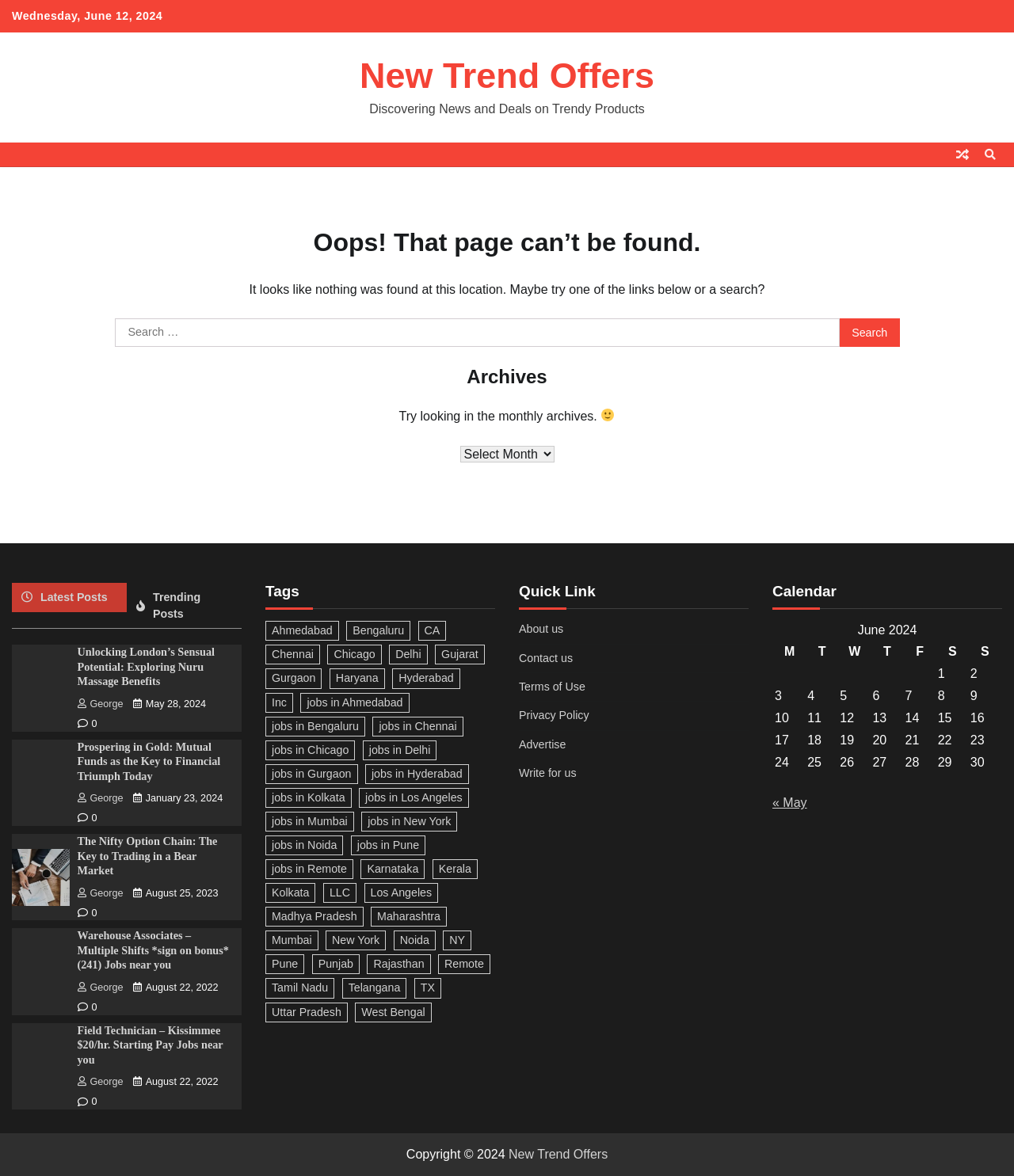Locate the bounding box coordinates of the element you need to click to accomplish the task described by this instruction: "Read Unlocking London’s Sensual Potential: Exploring Nuru Massage Benefits".

[0.076, 0.548, 0.23, 0.586]